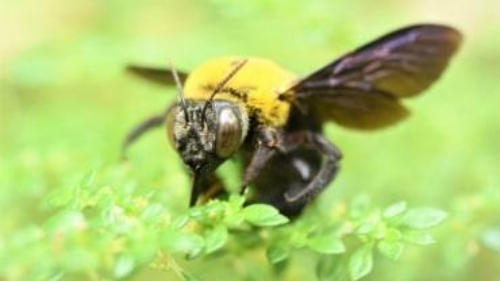Answer the question below using just one word or a short phrase: 
What is the role of carpenter bees in the ecosystem?

Pollination